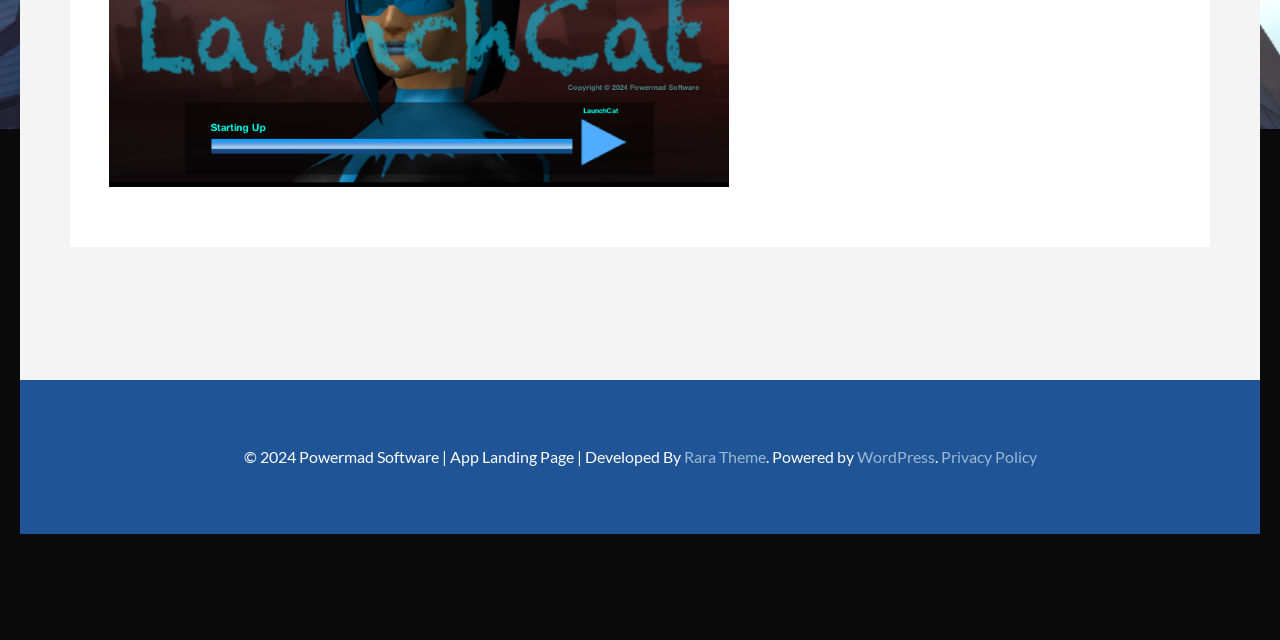Predict the bounding box coordinates for the UI element described as: "Rara Theme". The coordinates should be four float numbers between 0 and 1, presented as [left, top, right, bottom].

[0.534, 0.698, 0.598, 0.728]